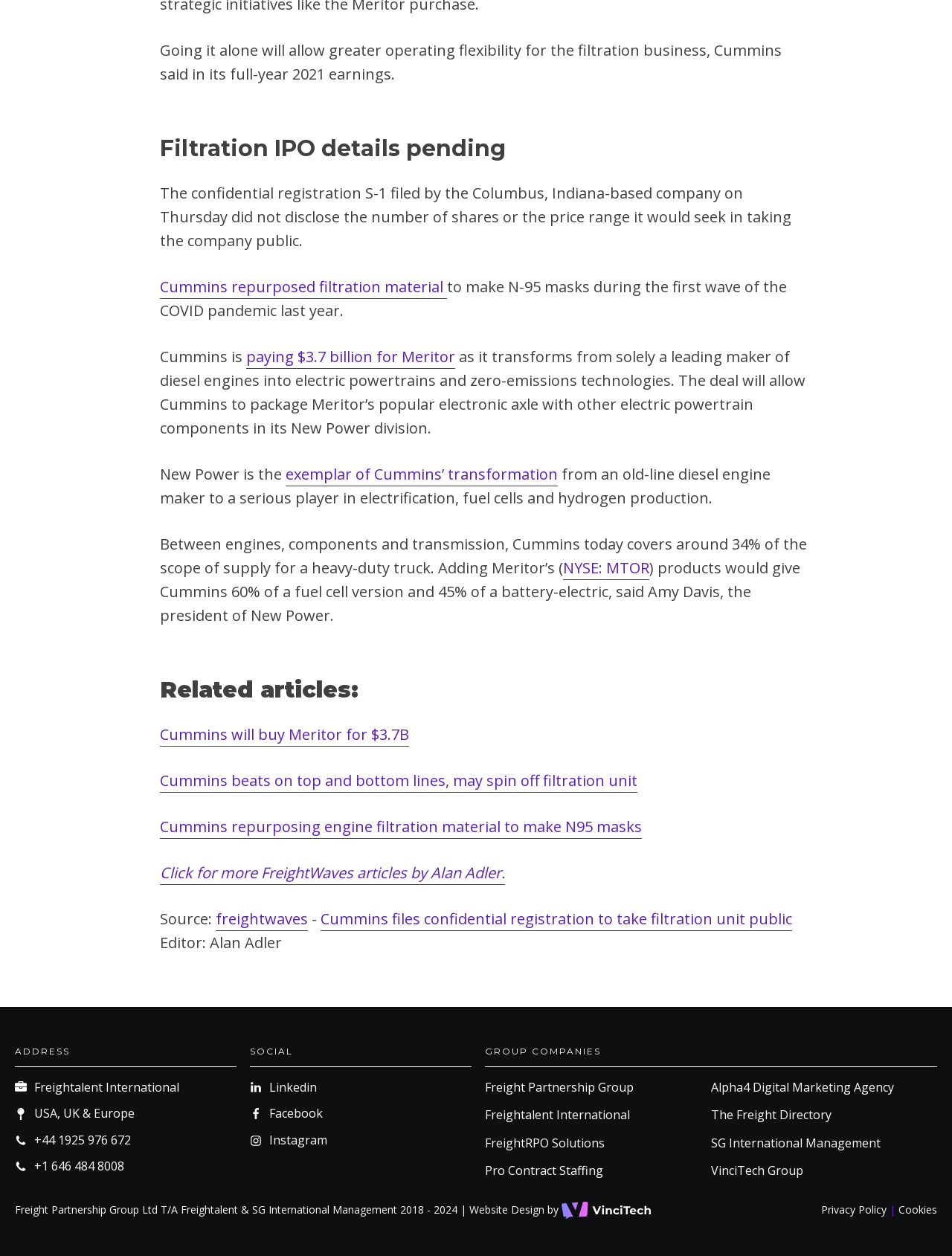Find the bounding box coordinates for the UI element that matches this description: "USA, UK & Europe".

[0.036, 0.879, 0.141, 0.895]